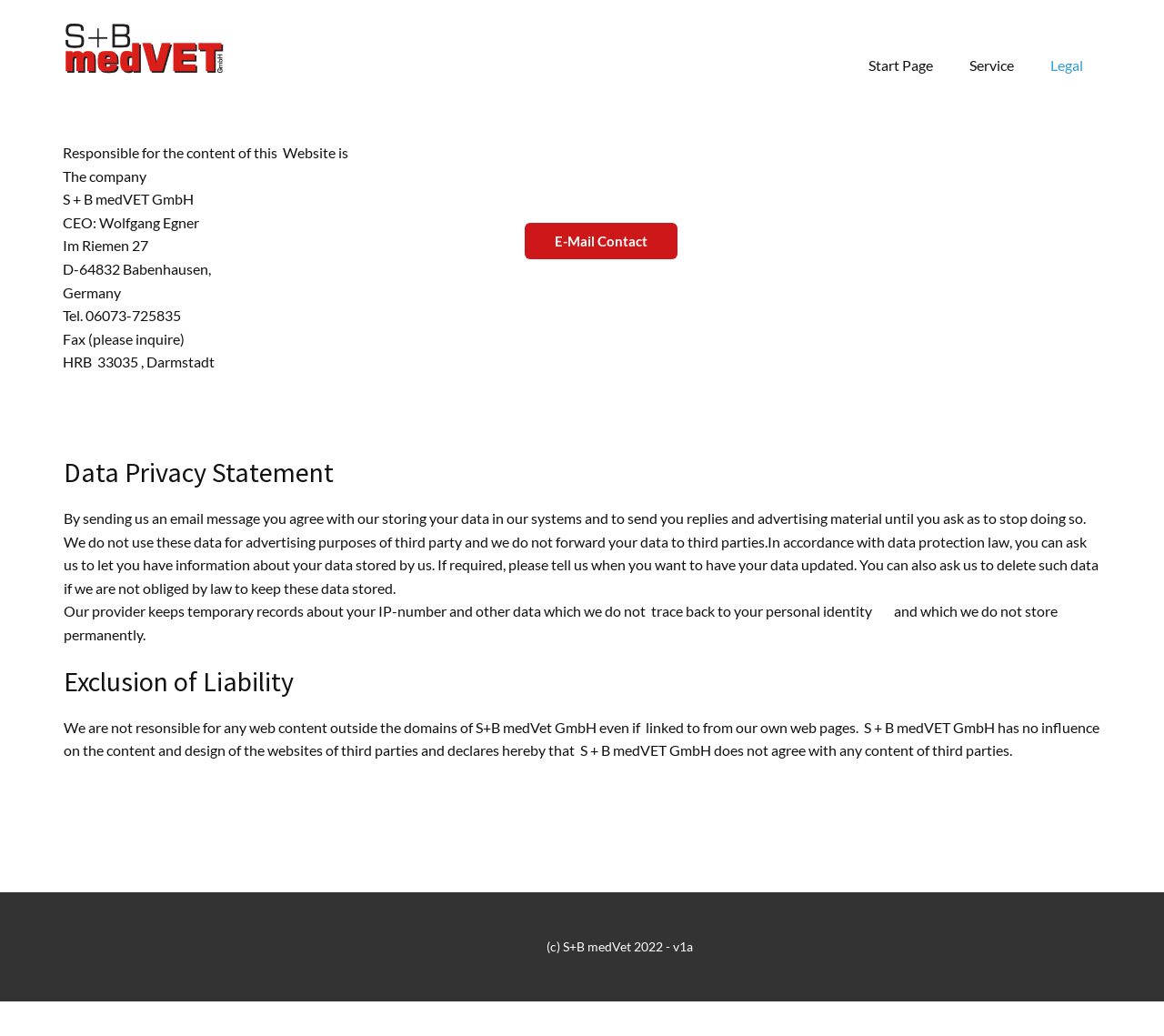Identify the coordinates of the bounding box for the element described below: "Legal". Return the coordinates as four float numbers between 0 and 1: [left, top, right, bottom].

[0.887, 0.048, 0.946, 0.079]